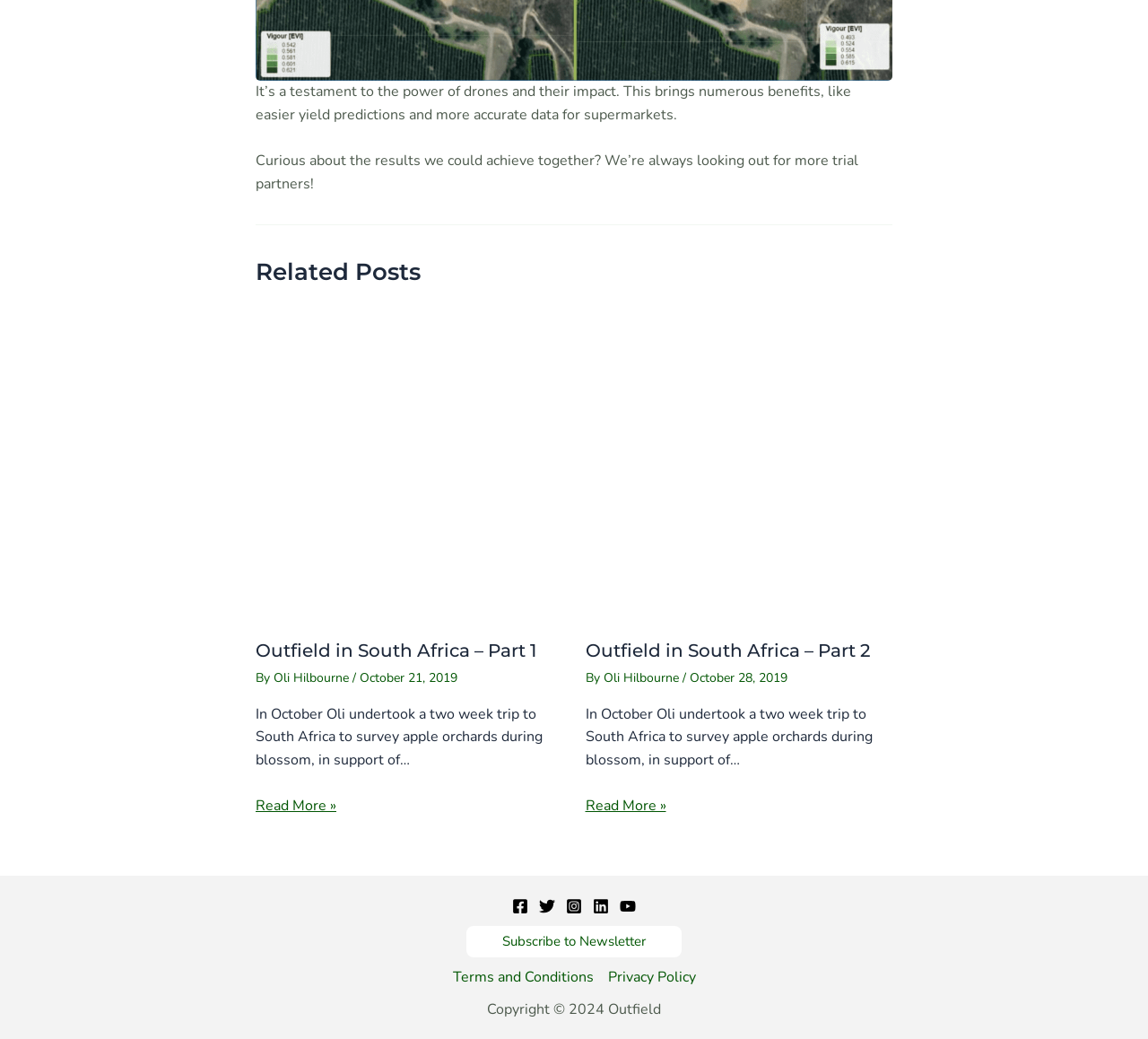Given the element description "Read More »", identify the bounding box of the corresponding UI element.

[0.223, 0.766, 0.293, 0.785]